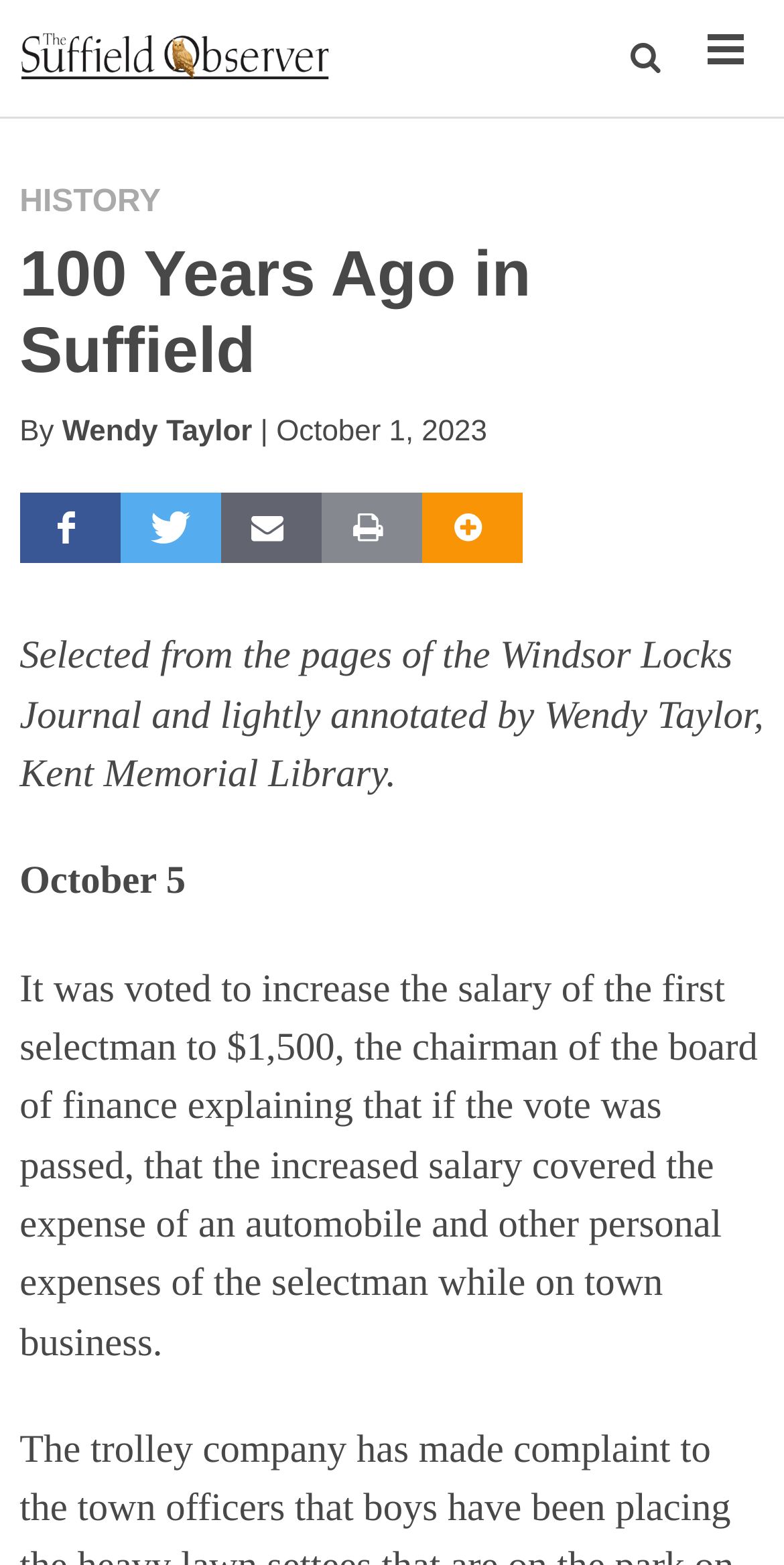Please identify the coordinates of the bounding box that should be clicked to fulfill this instruction: "Click the 'M' link".

[0.777, 0.0, 0.878, 0.075]